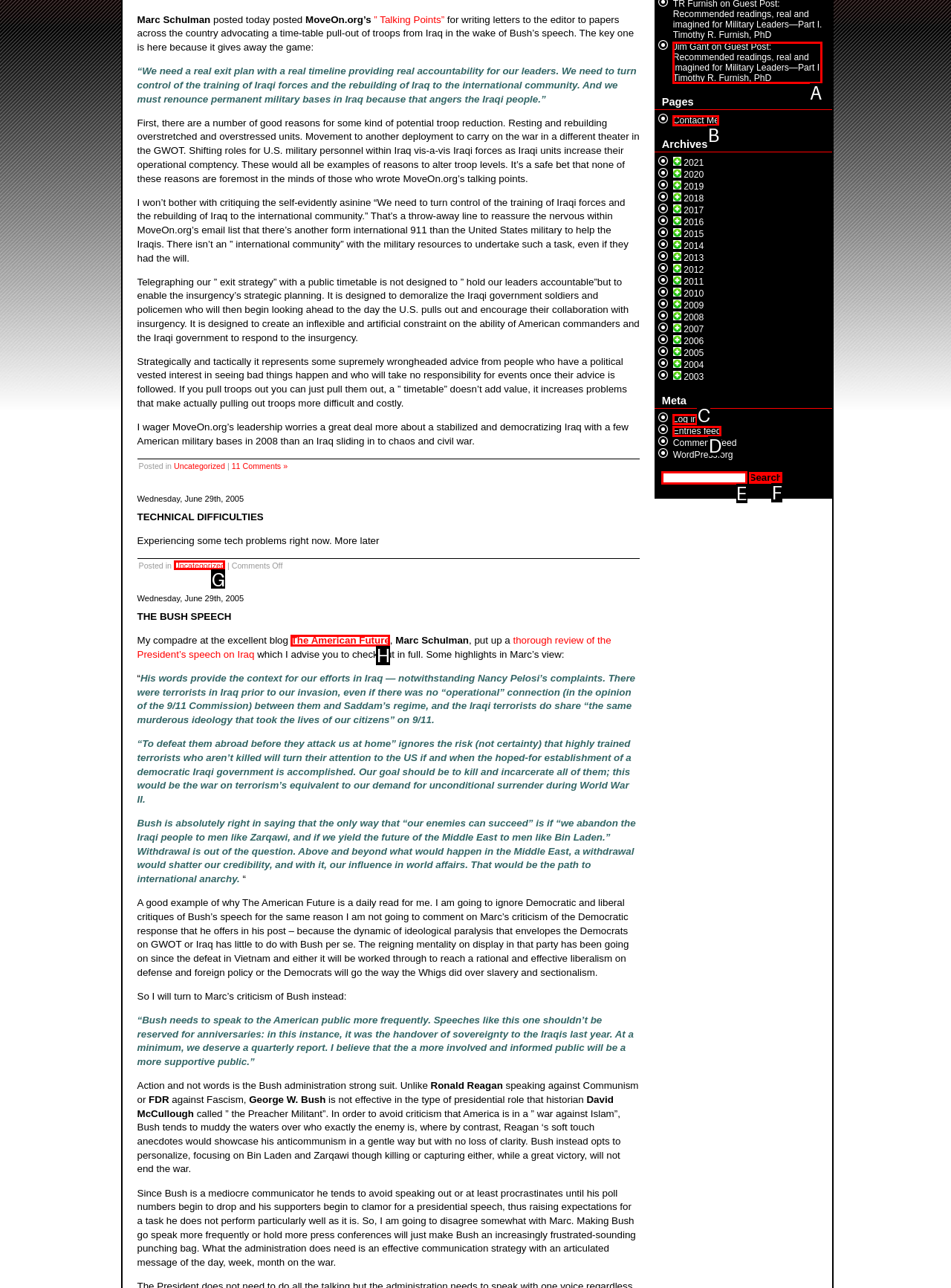Determine which HTML element best suits the description: Subscriptions. Reply with the letter of the matching option.

None